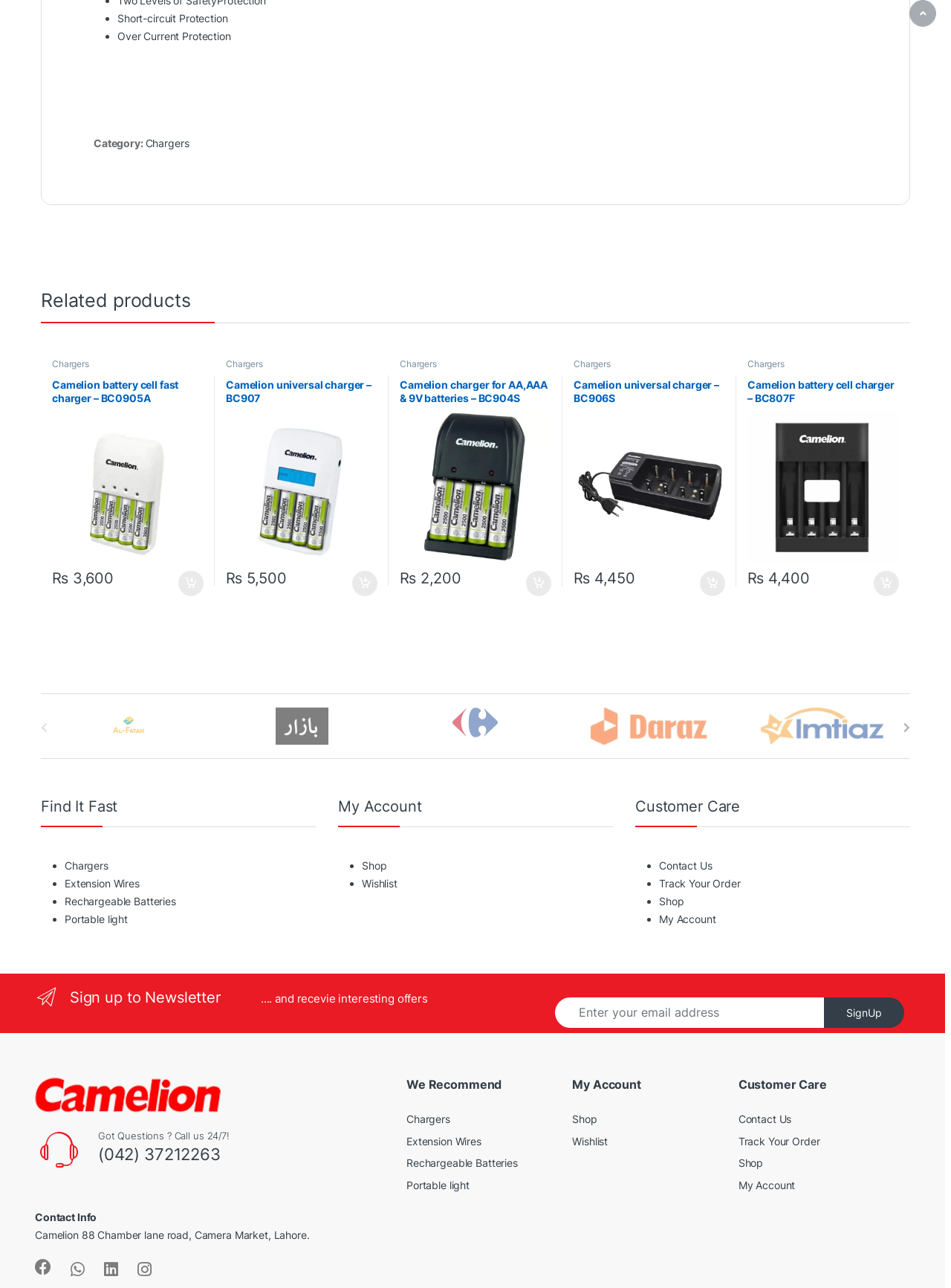Pinpoint the bounding box coordinates of the element to be clicked to execute the instruction: "Click on 'Camelion universal charger – BC907'".

[0.237, 0.294, 0.397, 0.314]